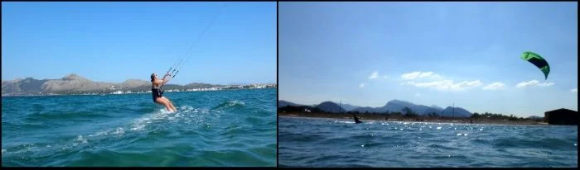Use the information in the screenshot to answer the question comprehensively: What is the color of the kite in the right image?

The color of the kite in the right image is described as vibrant, which suggests that it has bright and striking colors that contrast against the serene backdrop of distant mountains and a calm sea.